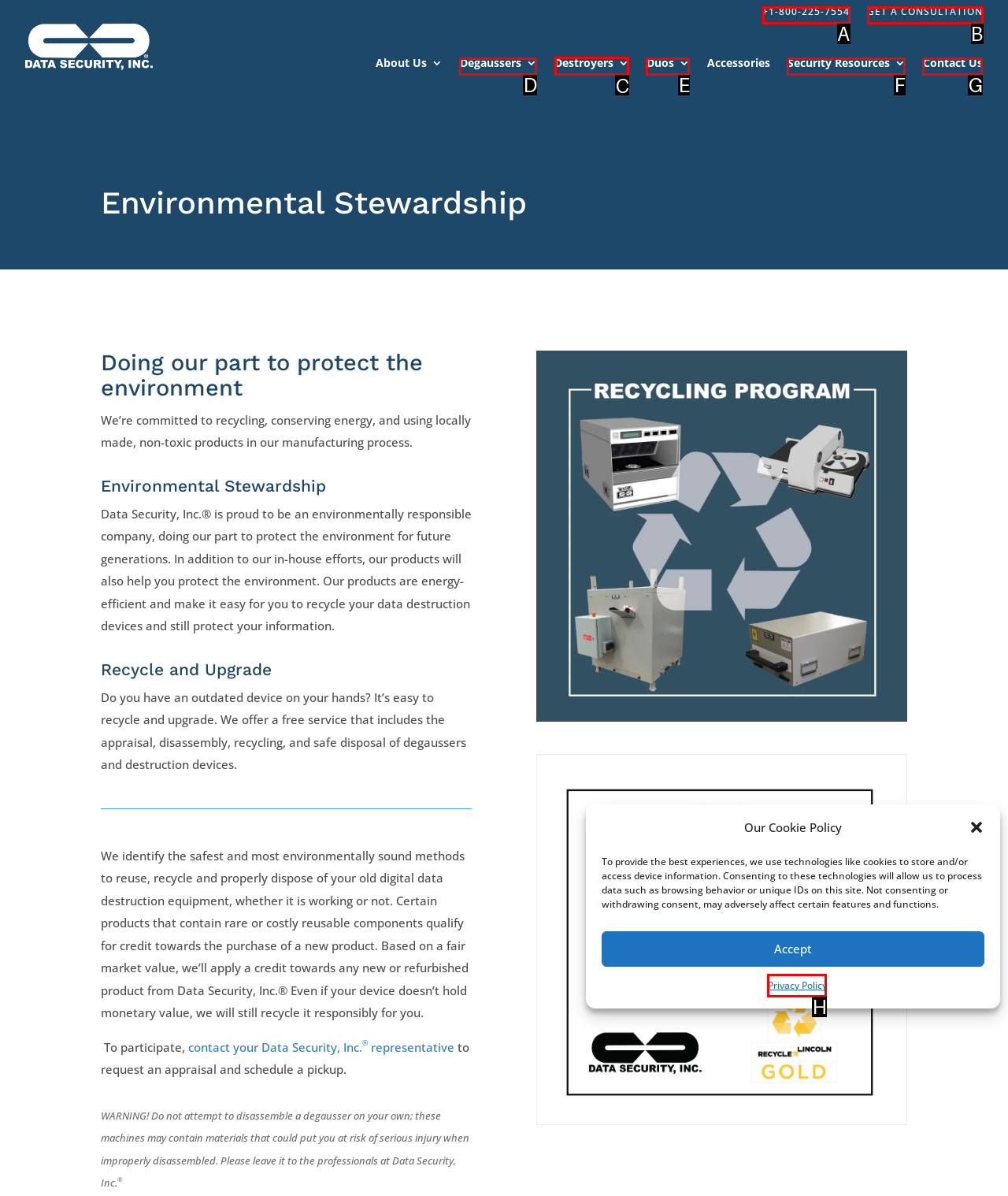To complete the task: Explore data destruction devices, which option should I click? Answer with the appropriate letter from the provided choices.

C